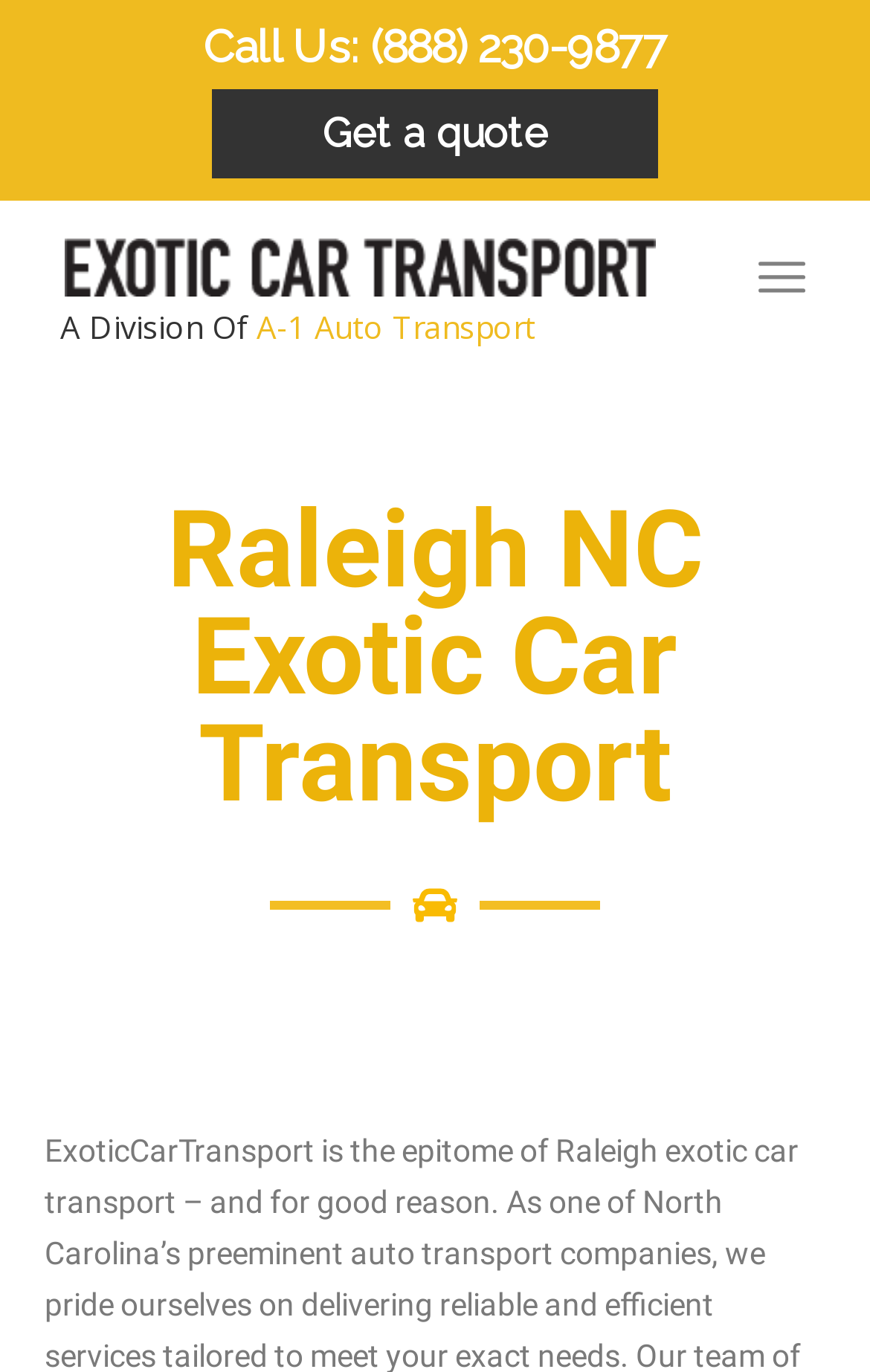What is the name of the company?
Based on the image, give a concise answer in the form of a single word or short phrase.

Exotic Car Transport